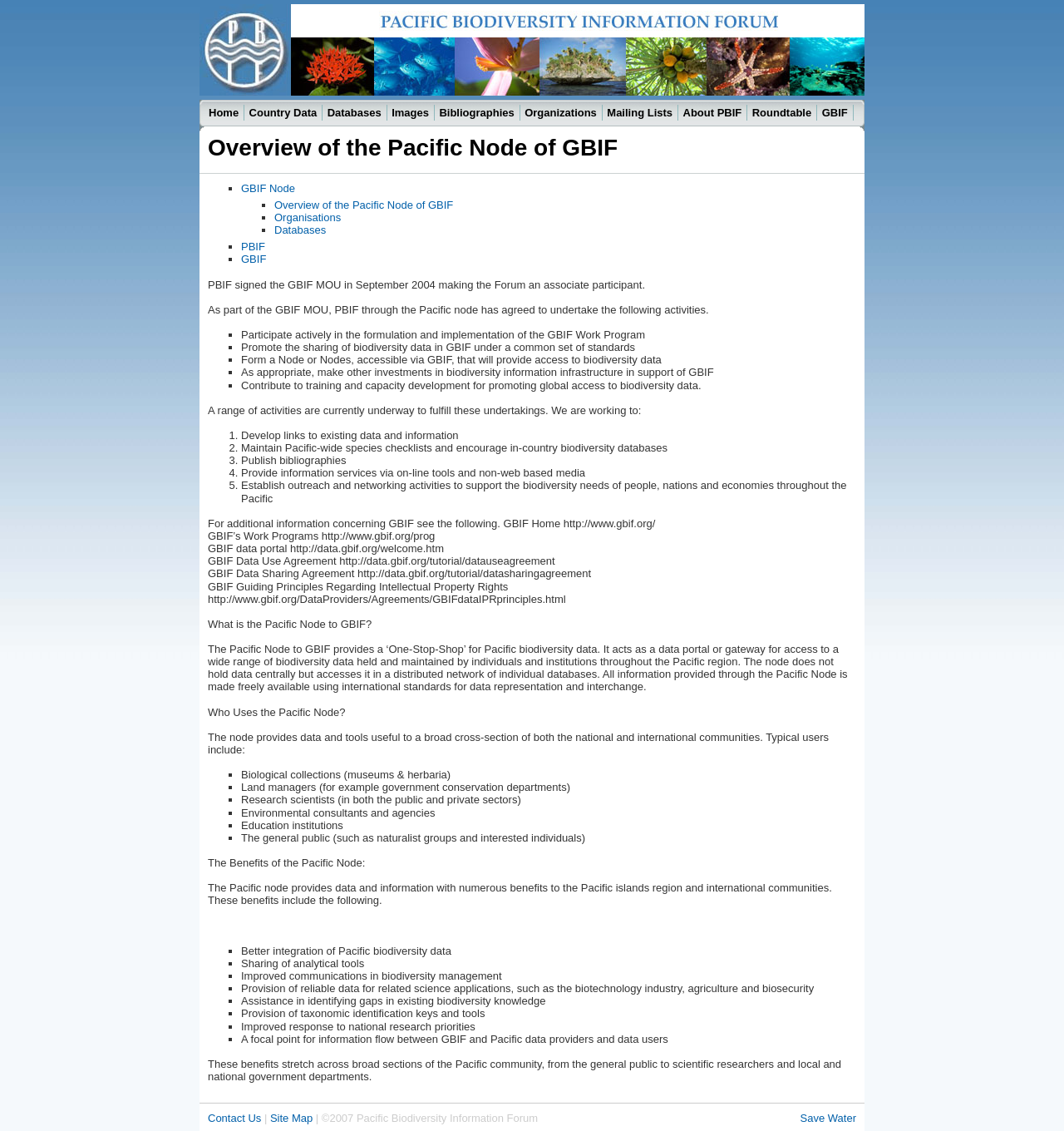Indicate the bounding box coordinates of the element that must be clicked to execute the instruction: "Click on the GBIF Node link". The coordinates should be given as four float numbers between 0 and 1, i.e., [left, top, right, bottom].

[0.227, 0.161, 0.277, 0.172]